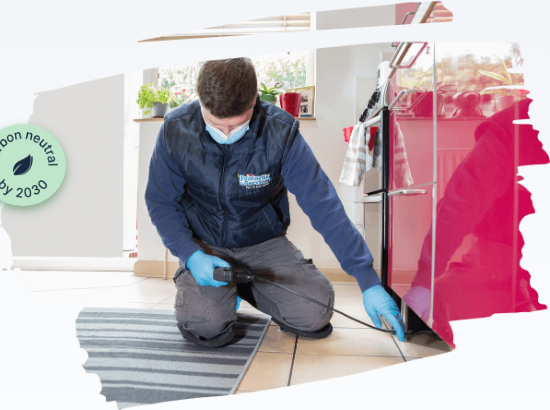Use a single word or phrase to answer this question: 
What is the goal emphasized by the badge?

Becoming carbon neutral by 2030